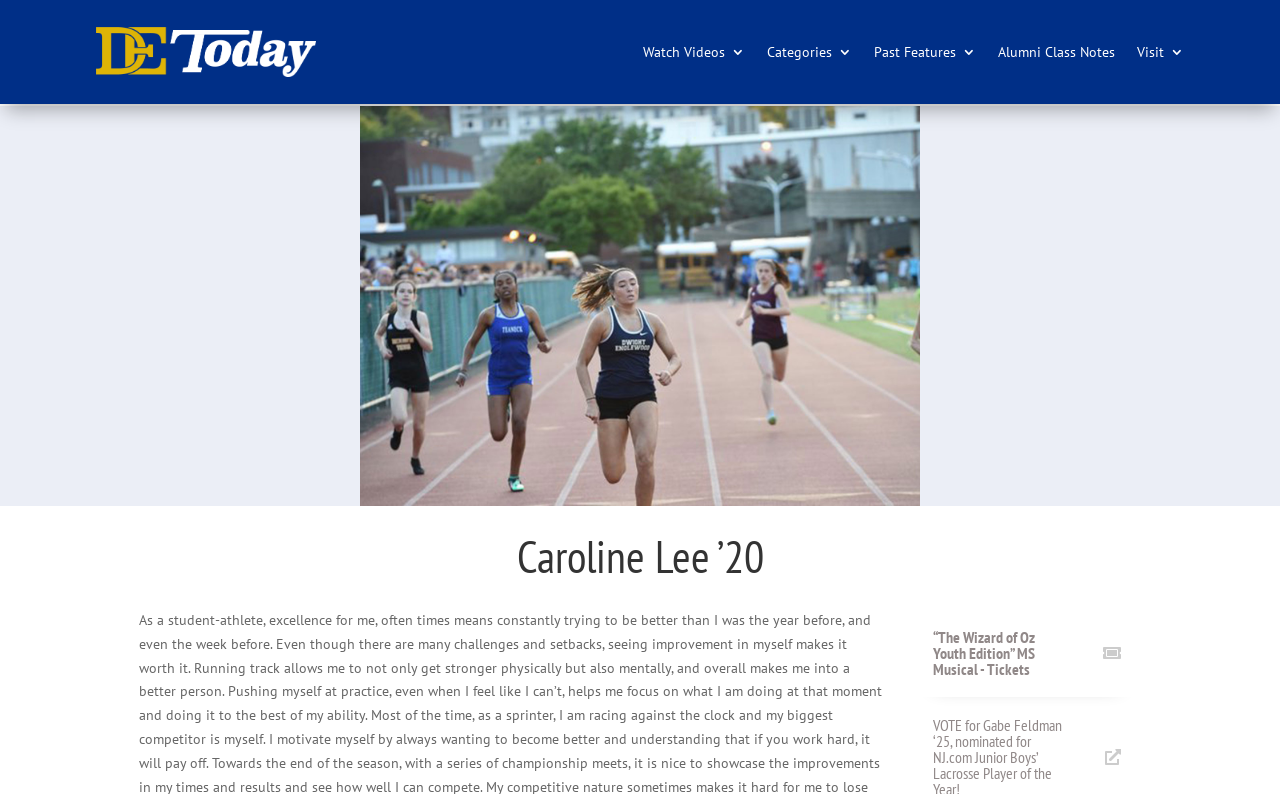What is the title of the article?
Based on the image, provide your answer in one word or phrase.

Caroline Lee ’20